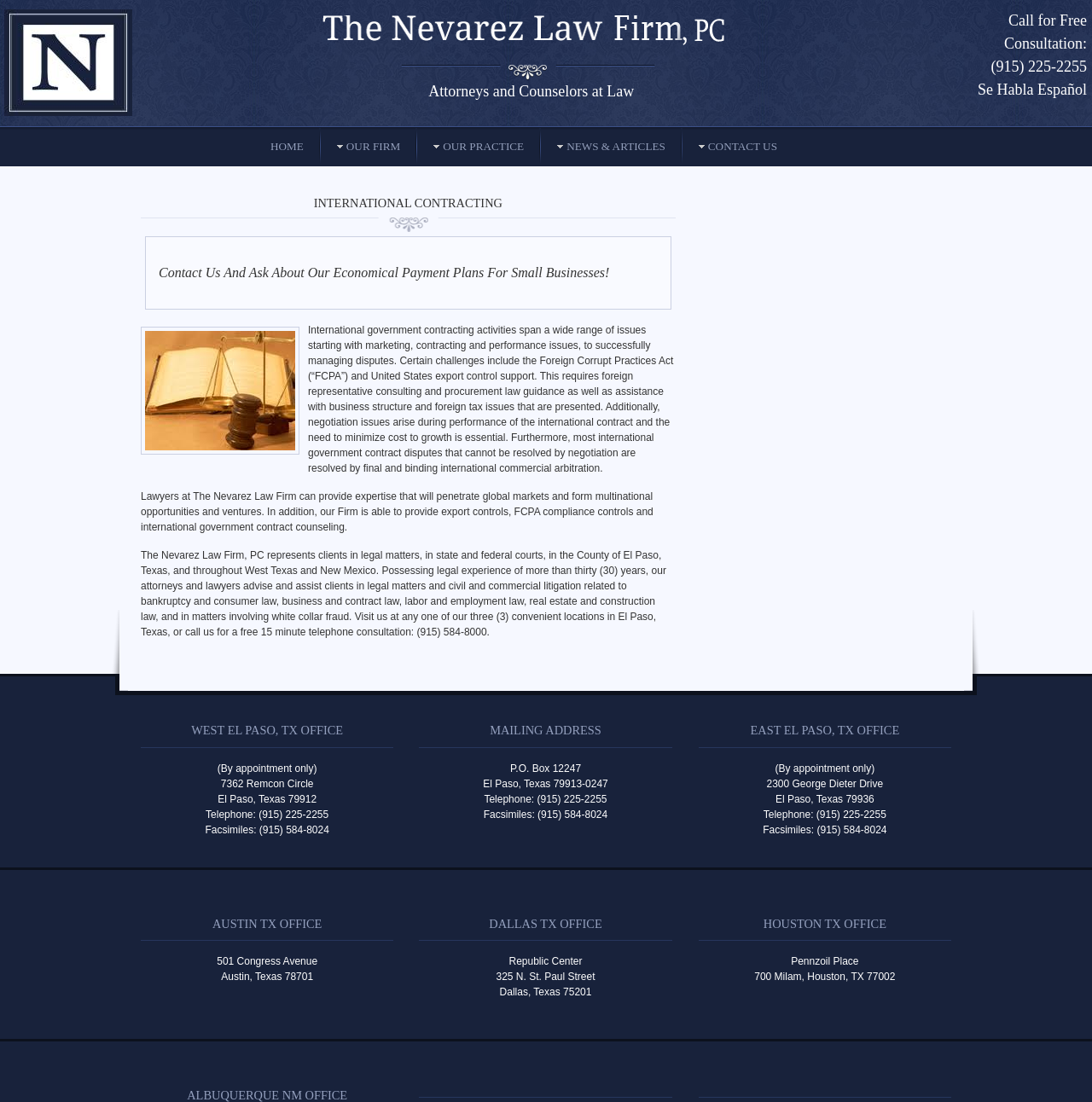What is the topic of international government contracting activities?
Please use the image to deliver a detailed and complete answer.

I found the topic of international government contracting activities by reading the paragraph that starts with 'International government contracting activities span a wide range of issues...' and lists the topics as 'marketing, contracting, performance issues, disputes'.